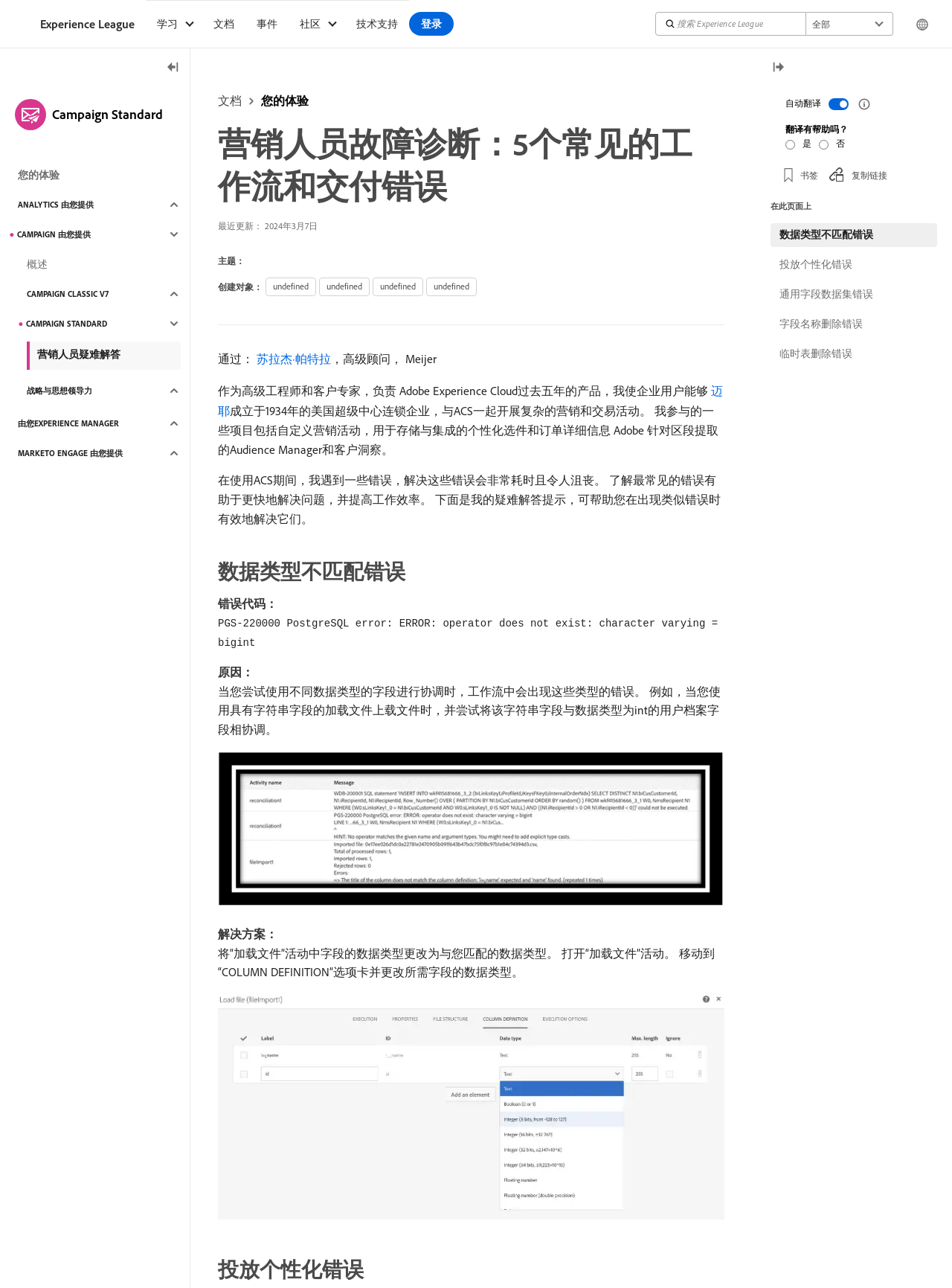Based on the image, please respond to the question with as much detail as possible:
What is the purpose of the '加载文件' activity?

The '加载文件' activity is mentioned in the solution to the '数据类型不匹配错误', and it is used to upload files, which suggests that its purpose is to upload files.